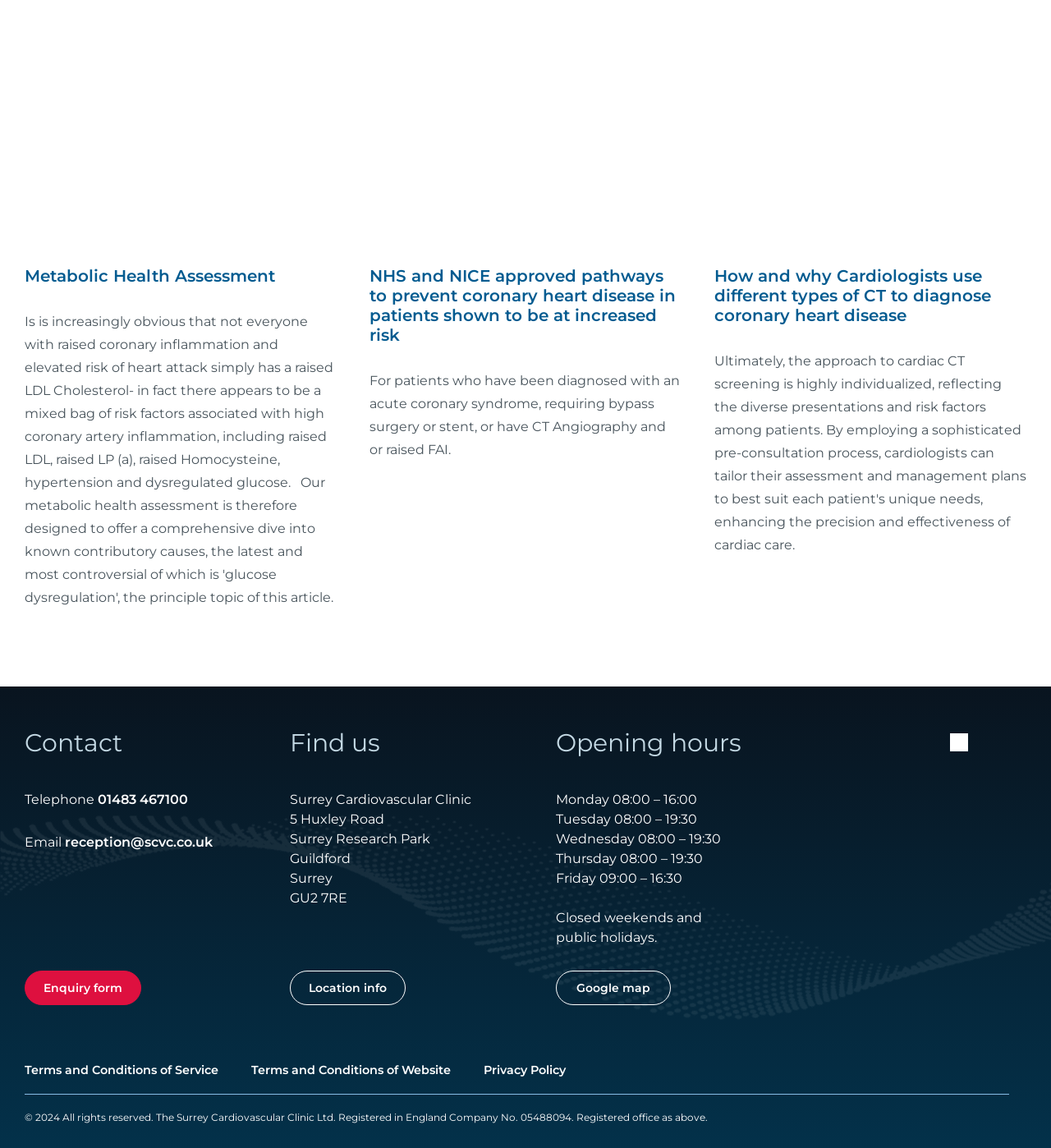Locate the bounding box coordinates of the clickable region necessary to complete the following instruction: "Search for news". Provide the coordinates in the format of four float numbers between 0 and 1, i.e., [left, top, right, bottom].

None